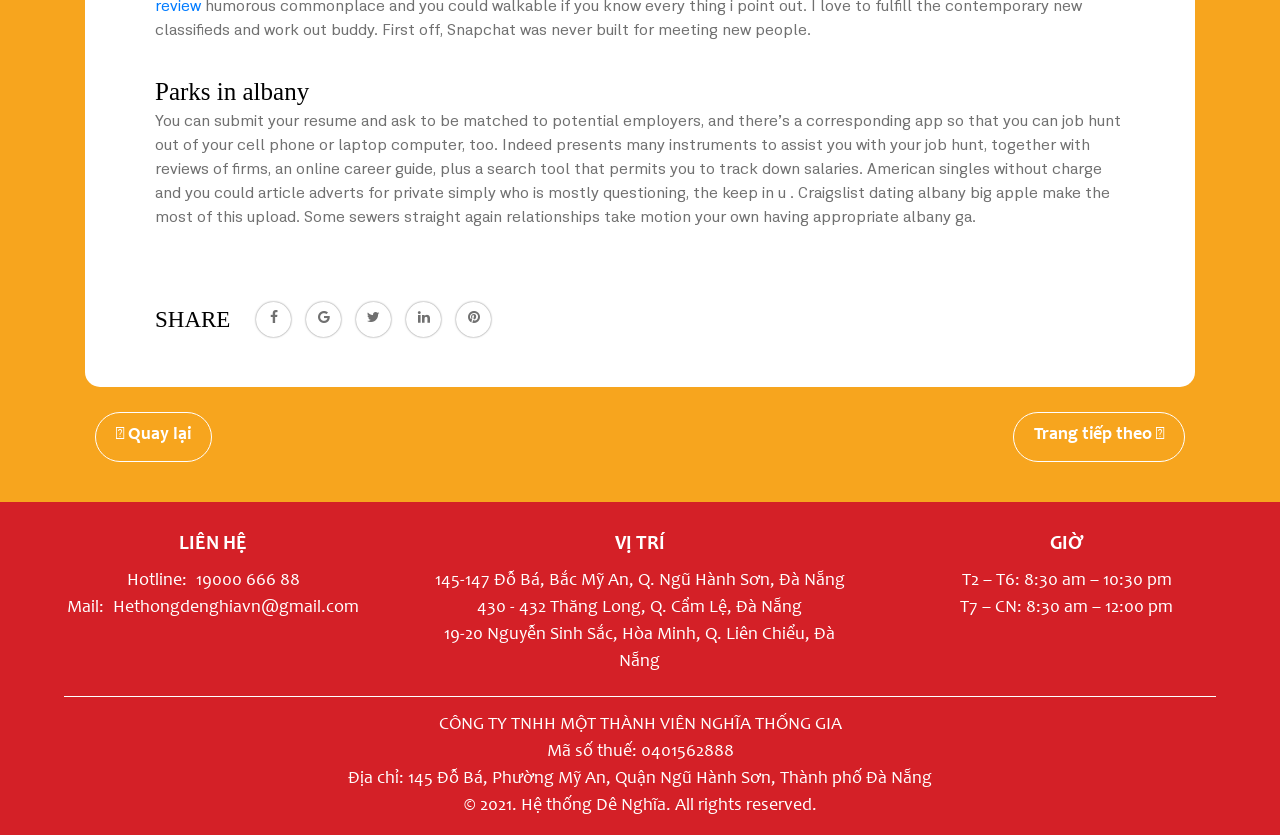Please find the bounding box for the UI element described by: "🠔 Quay lại".

[0.074, 0.493, 0.166, 0.553]